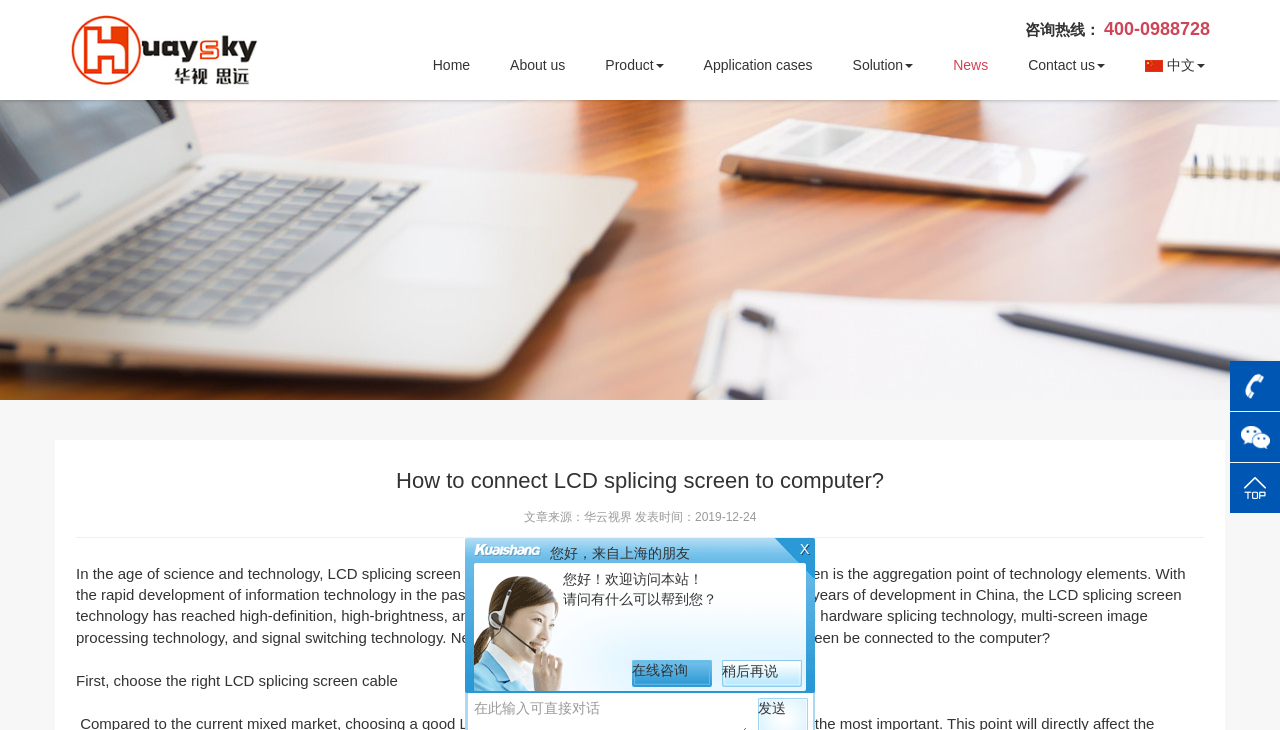Examine the image carefully and respond to the question with a detailed answer: 
What is the phone number for consultation?

The phone number can be found in the top-right corner of the webpage, where it is written '咨询热线：400-0988728'. This phone number is likely for customers to call for consultation or inquiry about the LCD splicing screens.